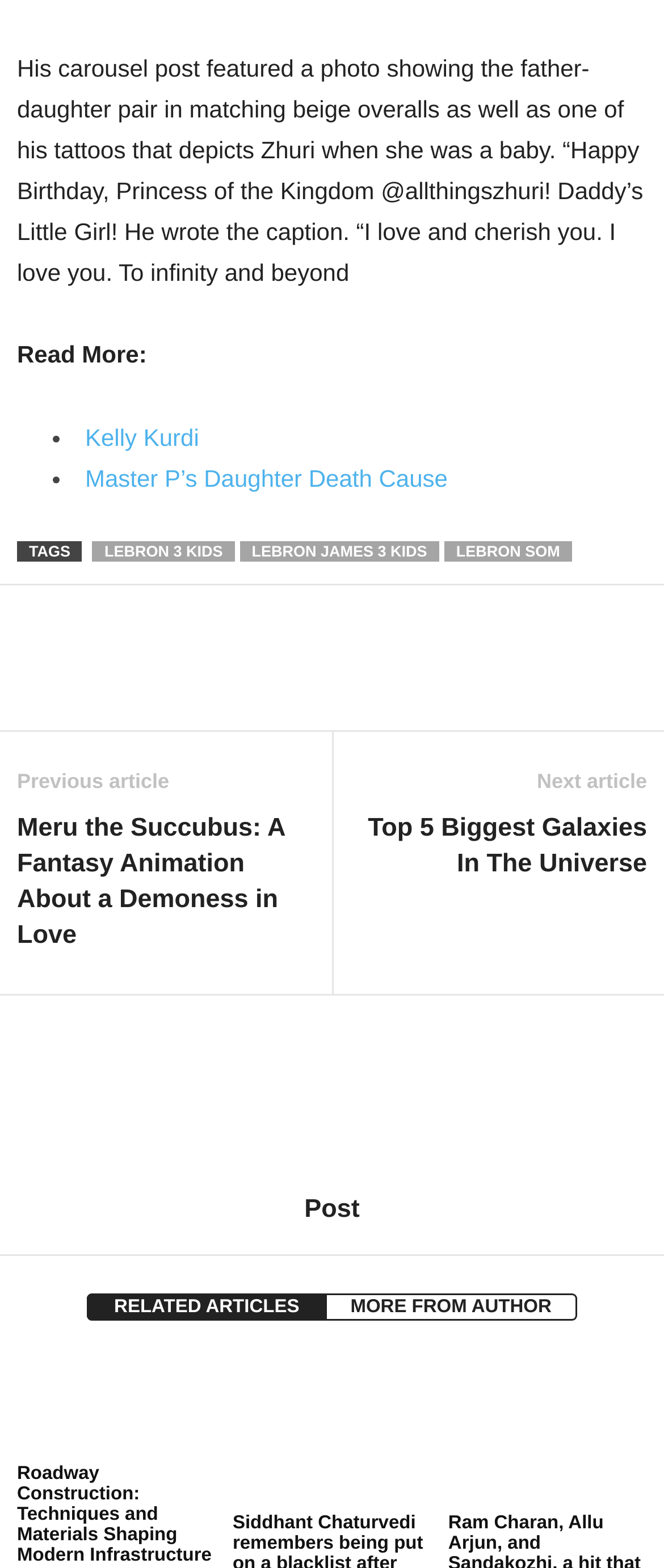How many links are there in the 'TAGS' section?
Using the image, respond with a single word or phrase.

3